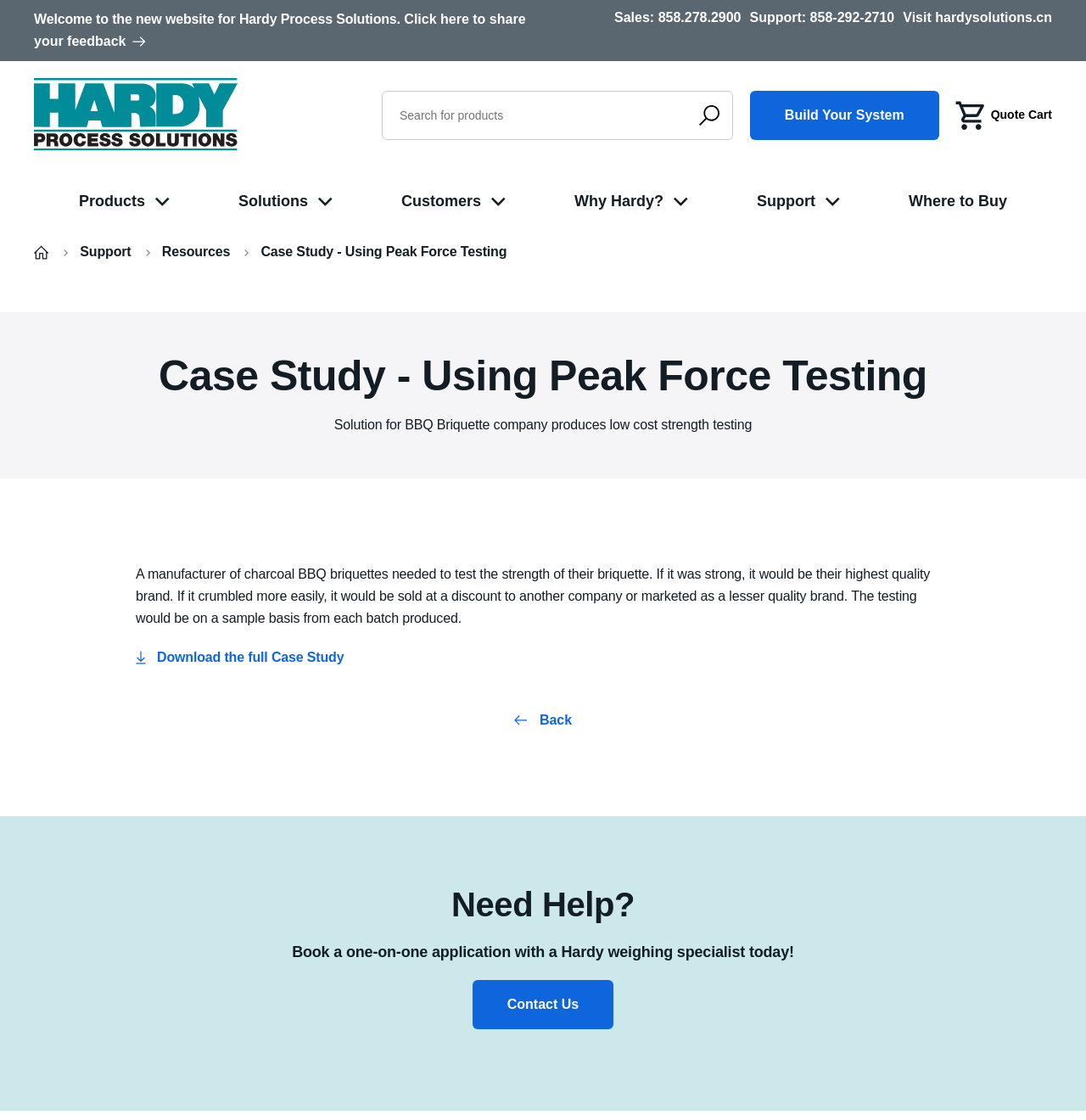Provide a thorough summary of the webpage.

The webpage is about Hardy Process Solutions, a company that provides industrial weighing solutions, scales, and packaging equipment. At the top of the page, there is a welcome message and a link to share feedback. On the right side, there are contact details, including sales and support phone numbers, and a link to visit the company's Chinese website.

Below the contact details, there is a search bar with a "Search" button and a "Build Your System" link. On the right side, there is a "Quote Cart" button with a shopping cart icon. 

The main navigation menu is located below, with links to "Products", "Solutions", "Customers", "Why Hardy?", "Support", and "Where to Buy". 

The current page is a case study, titled "Case Study - Using Peak Force Testing". The title is displayed prominently in the middle of the page. Below the title, there is a brief summary of the case study, which describes a solution for a BBQ briquette company that needed to test the strength of their briquettes. 

Further down, there is a longer description of the case study, explaining the problem the company faced and how Hardy Process Solutions helped them. There is a link to download the full case study and a "Back" button. 

At the bottom of the page, there is a section titled "Need Help?" with a heading that invites users to book a one-on-one application with a Hardy weighing specialist. There is a "Contact Us" link below.